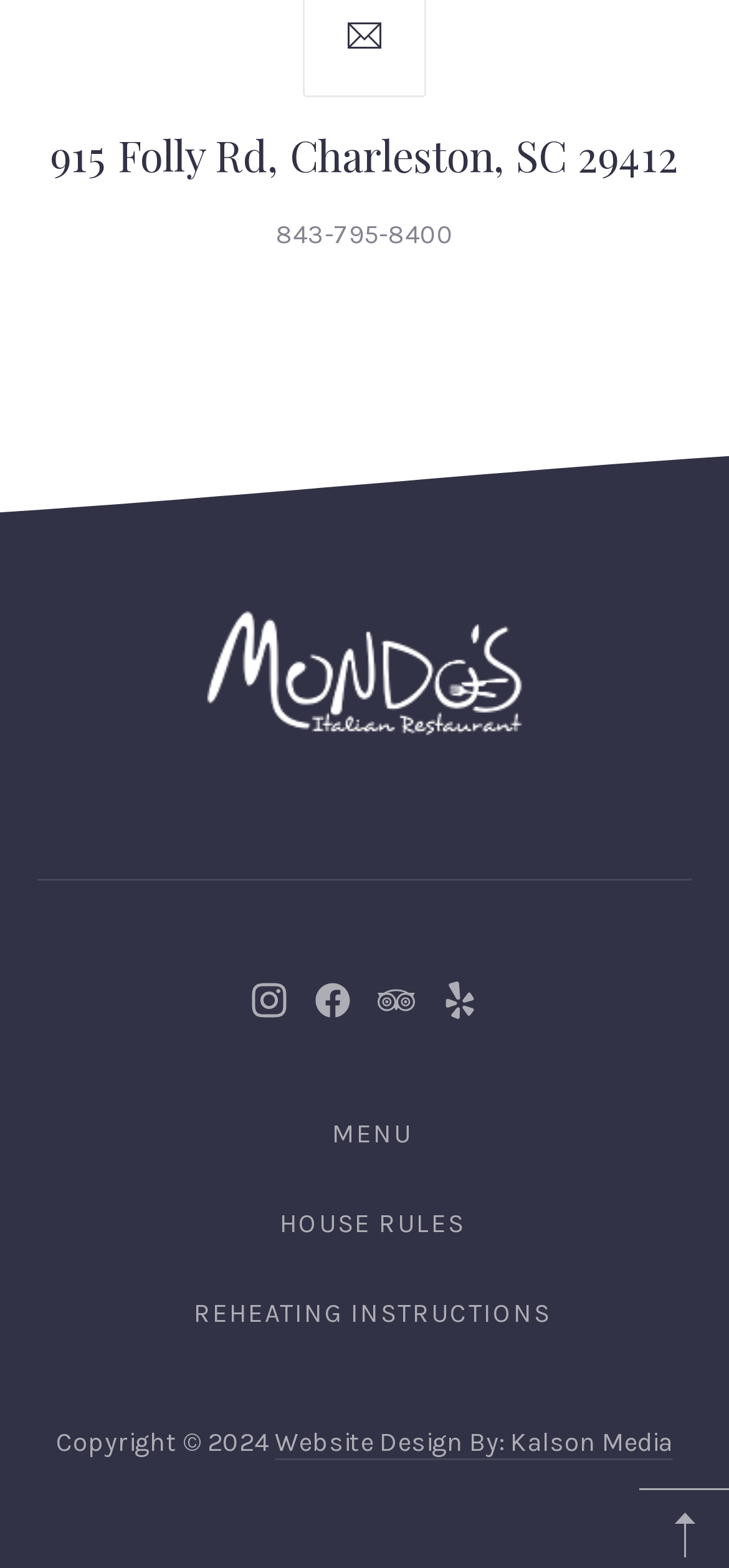Locate the bounding box of the UI element defined by this description: "alt="Mondos Italian Restaurant"". The coordinates should be given as four float numbers between 0 and 1, formatted as [left, top, right, bottom].

[0.051, 0.379, 0.949, 0.489]